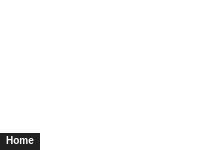Explain what is happening in the image with as much detail as possible.

The image displays a link labeled "Home," which serves as a navigation element on the webpage. Positioned towards the lower left corner, this link is typically utilized to direct users back to the main page of the site. The design adheres to a clean and minimalist aesthetic, with the text prominently displayed against a dark background, ensuring visibility and ease of access for users. This feature is essential for enhancing user experience by providing a straightforward way to return to the homepage from any section of the site.